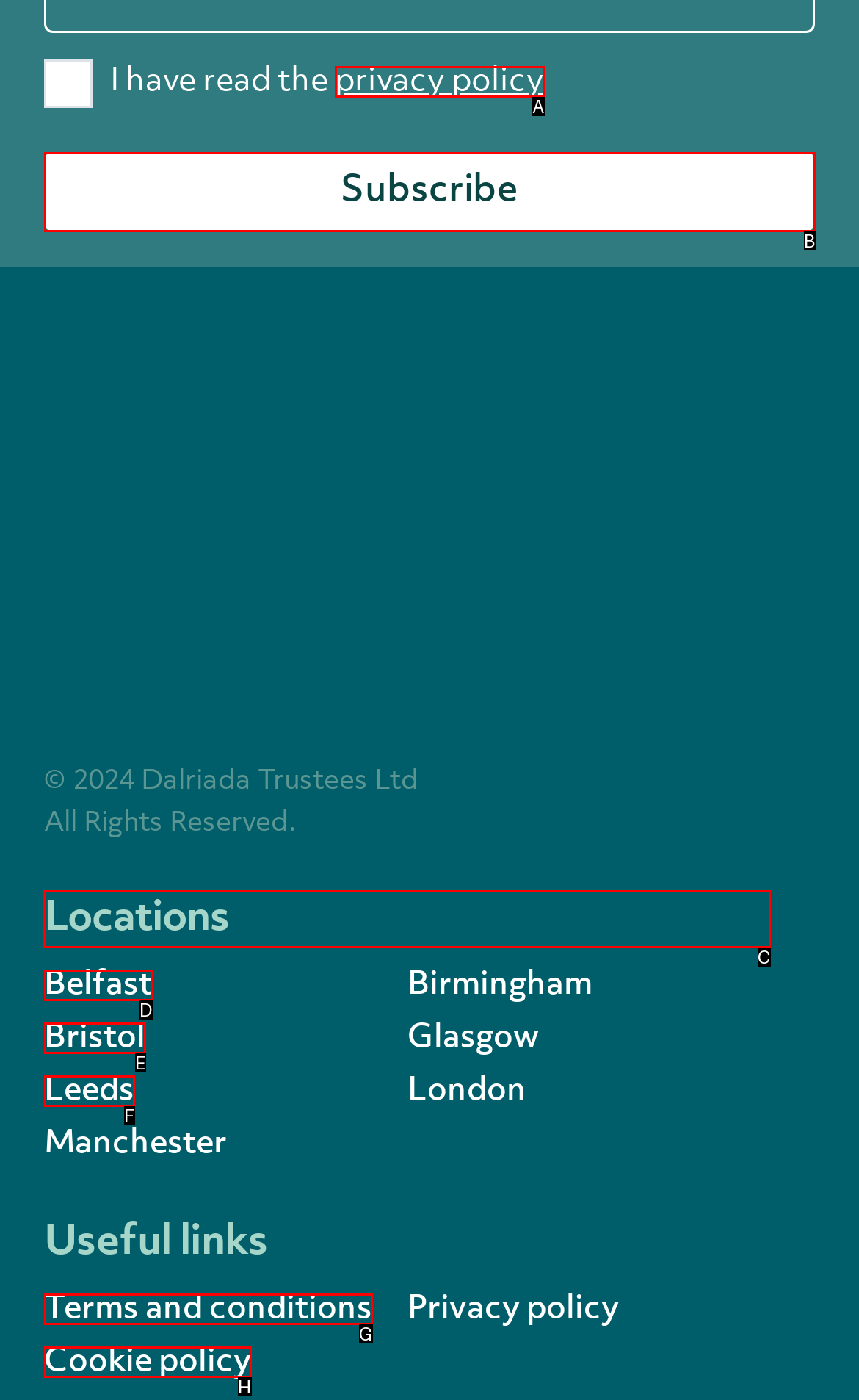Look at the highlighted elements in the screenshot and tell me which letter corresponds to the task: Explore Locations.

C